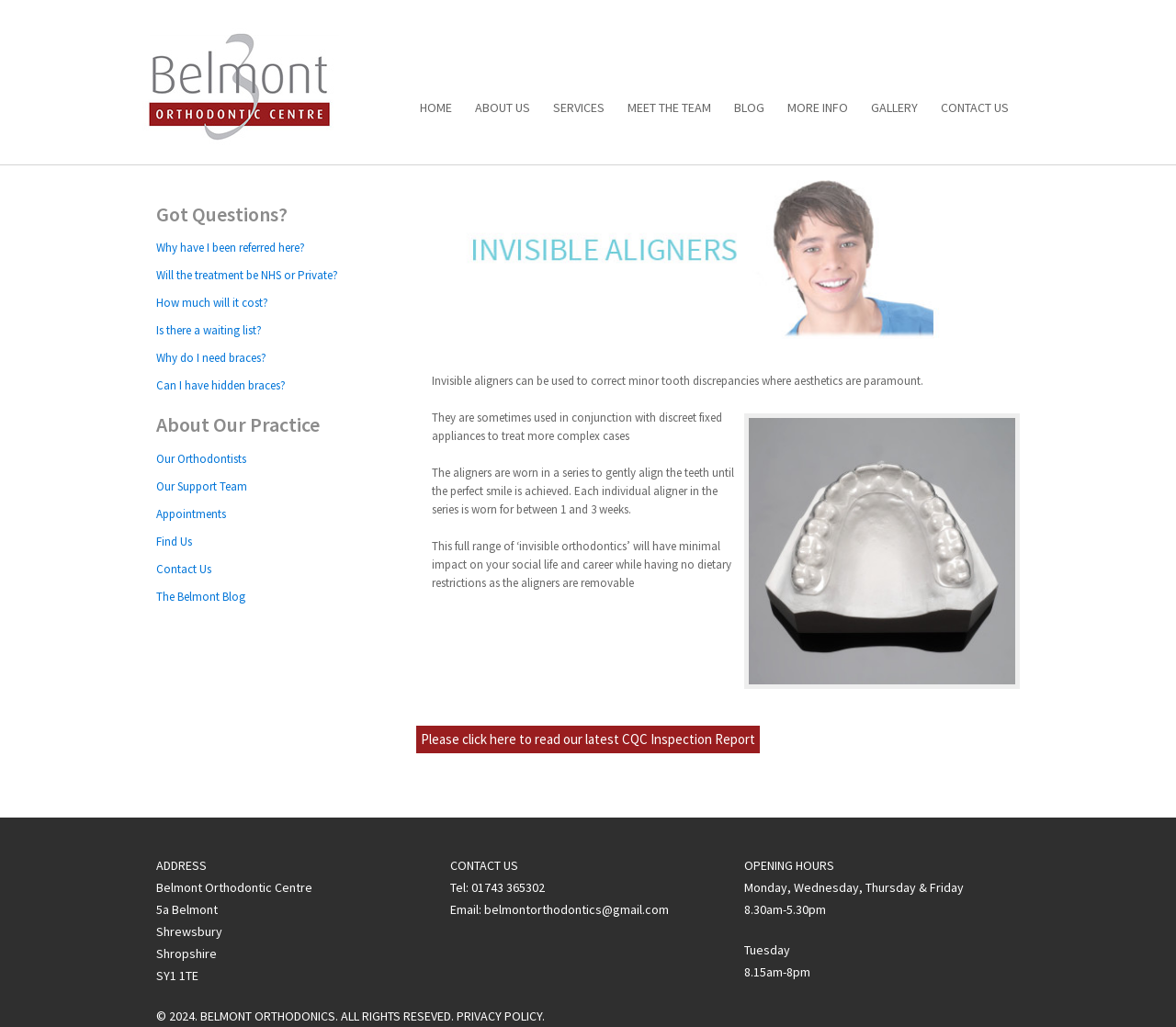Use a single word or phrase to answer the question: 
How long is each individual aligner worn for?

Between 1 and 3 weeks